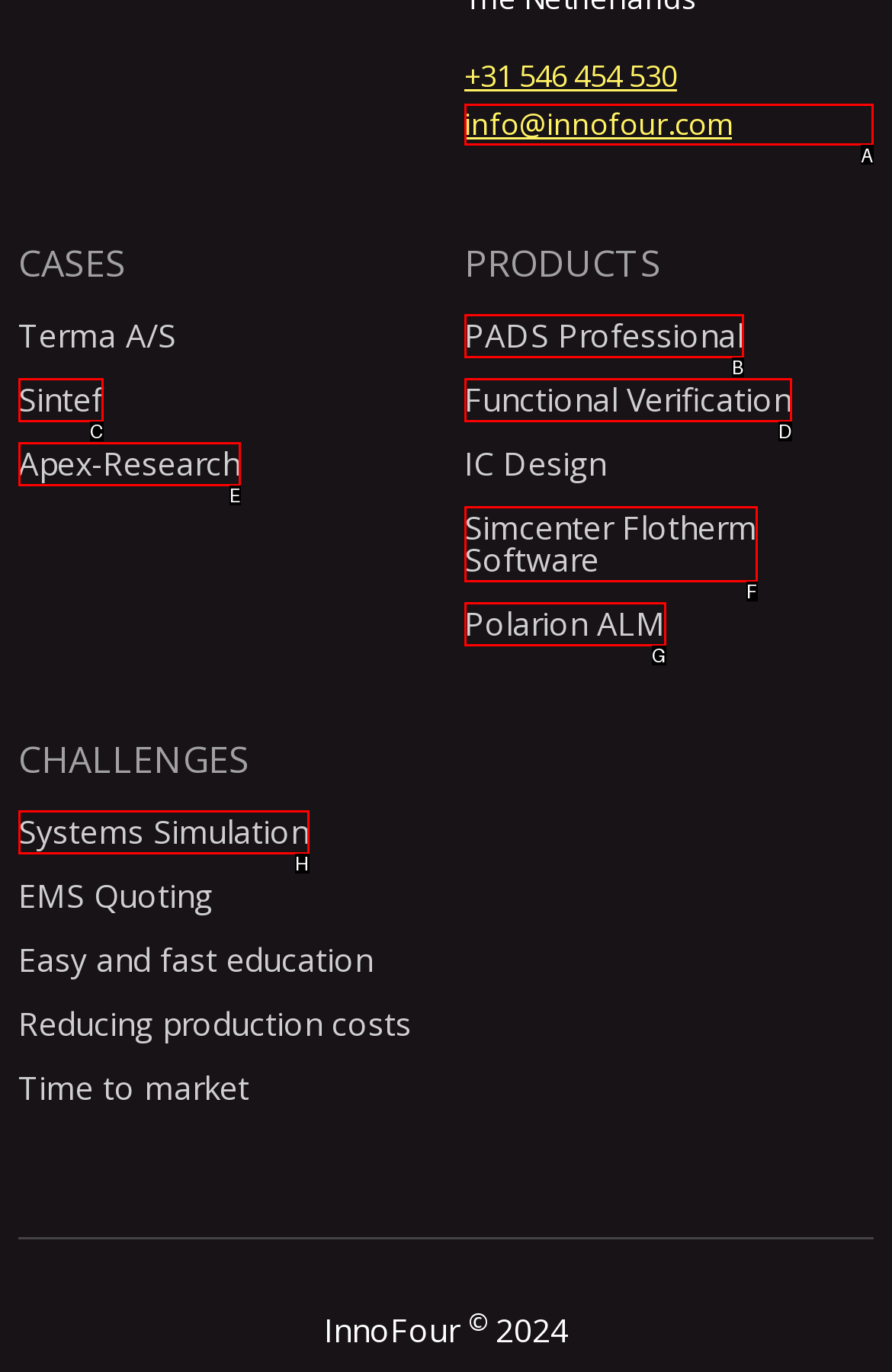Tell me which letter corresponds to the UI element that will allow you to Send an email to info@innofour.com. Answer with the letter directly.

A